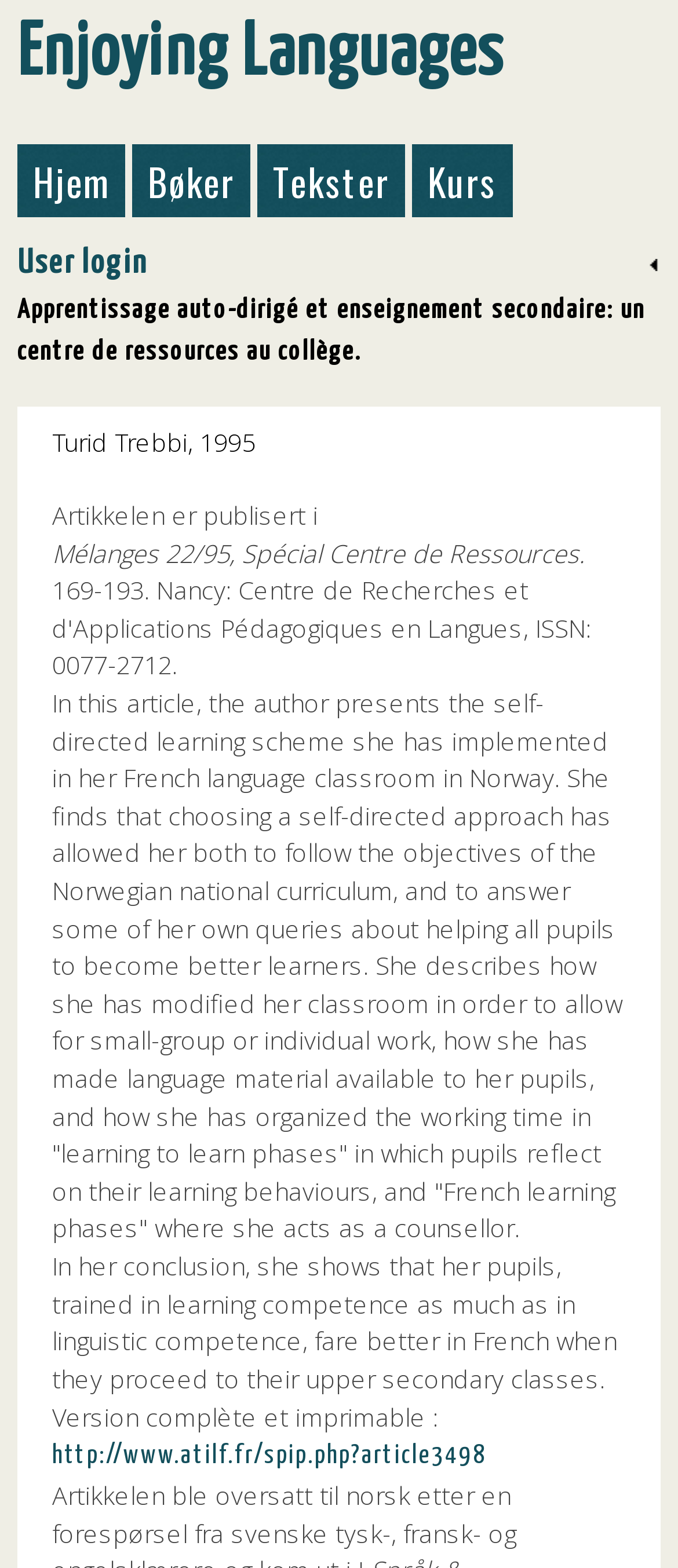From the image, can you give a detailed response to the question below:
What is the outcome of the pupils who were trained in learning competence?

The outcome of the pupils who were trained in learning competence is that they fare better in French because the article concludes that the pupils, trained in learning competence as much as in linguistic competence, fare better in French when they proceed to their upper secondary classes.